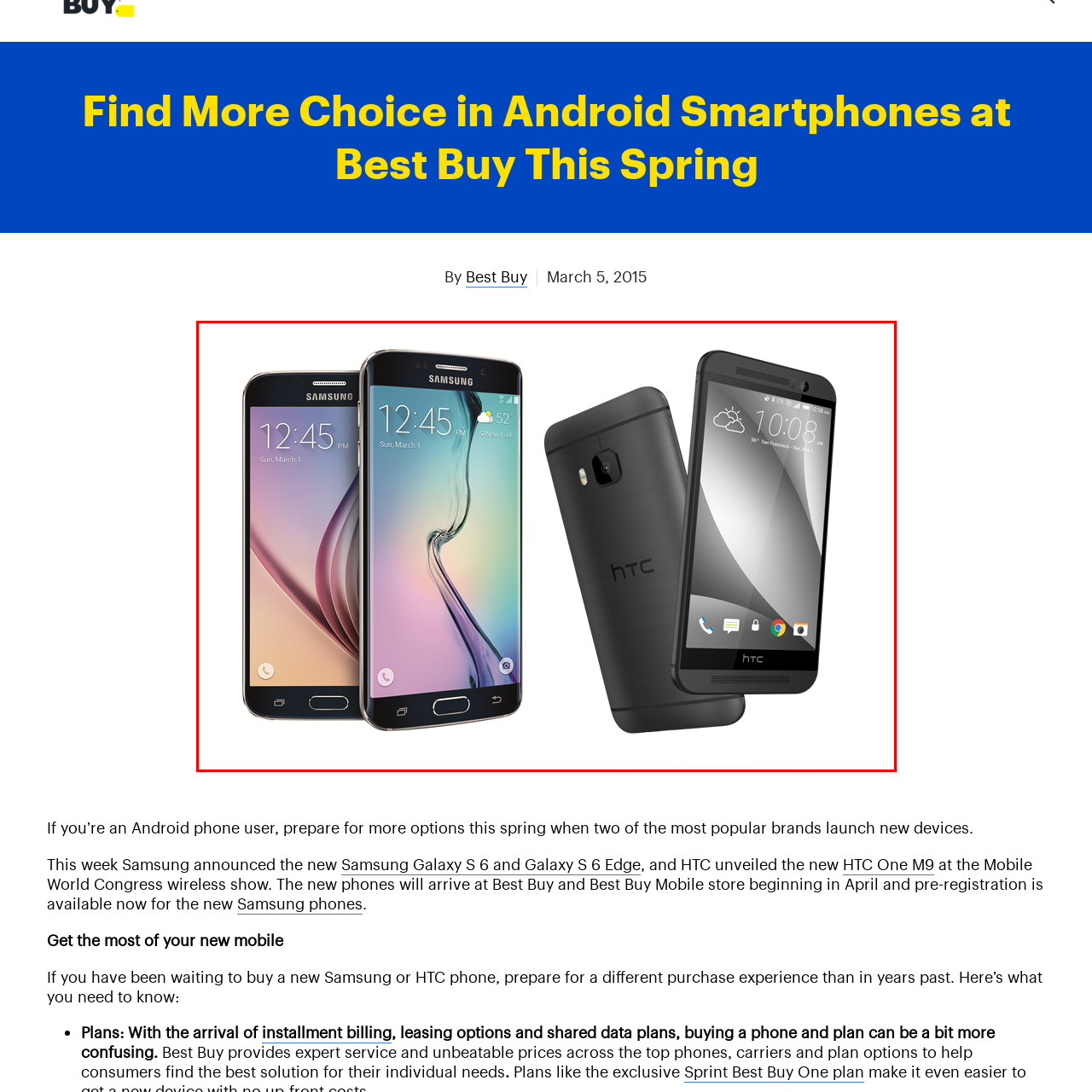Provide a detailed account of the visual content within the red-outlined section of the image.

The image showcases two sleek smartphones from Samsung and HTC, representing the latest offerings from these popular brands. On the left, we see the Samsung Galaxy S6, featuring a stunning curved display with vibrant colors and a sleek metallic finish. The right side displays the HTC One M9, characterized by its stylish design and dual-tone finish. Both devices prominently feature their respective brand logos, with the Samsung phones showing the time and date on their screens, and the HTC model angled slightly to highlight its unique back design. This visual encapsulates the excitement surrounding the launch of new Android smartphones at Best Buy, marking a significant moment in mobile technology as these innovative models prepare to hit the market in April.